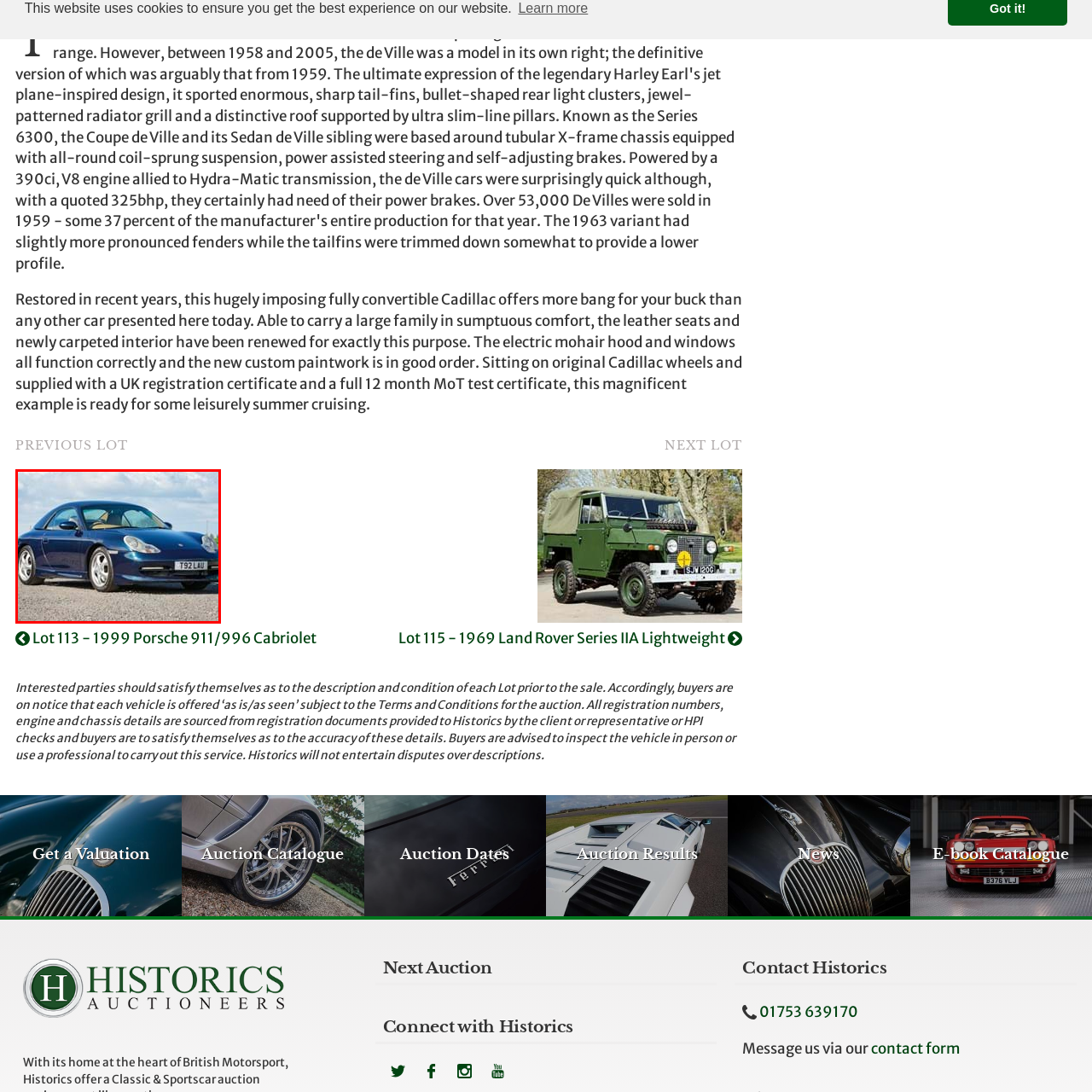Examine the portion within the green circle, What is the color of the Porsche's exterior? 
Reply succinctly with a single word or phrase.

Dark blue